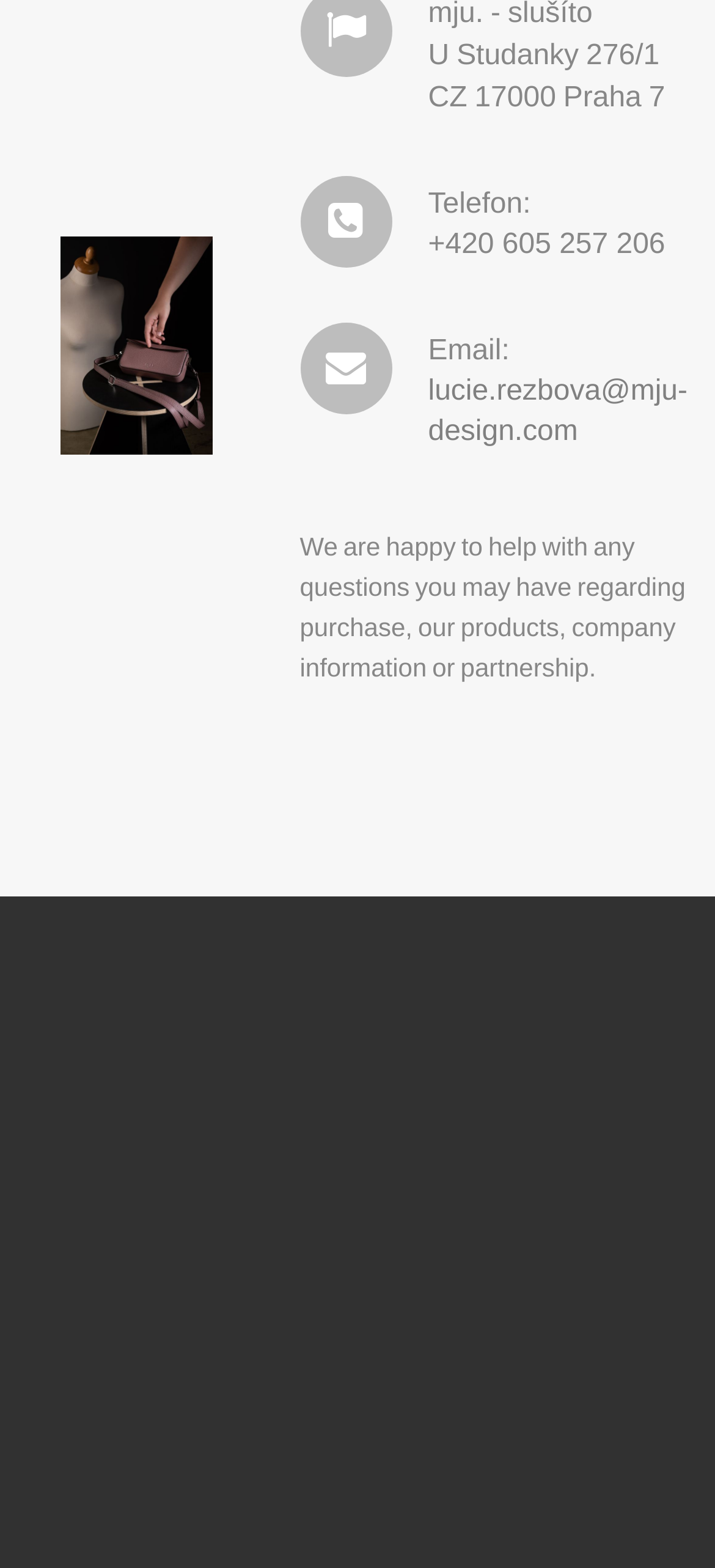What is the company name associated with Lucie Řezbová?
Please use the image to provide a one-word or short phrase answer.

mju design